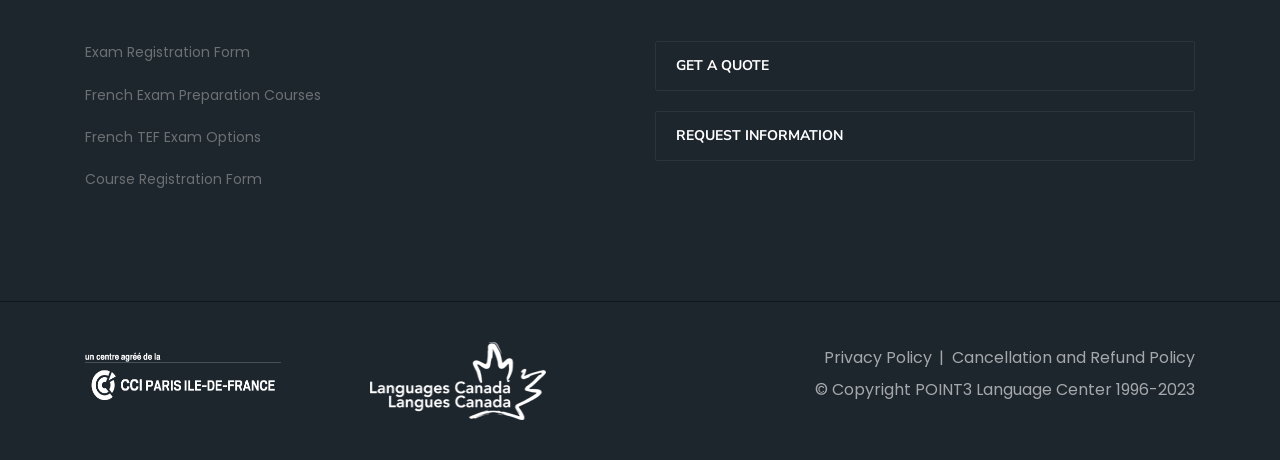Identify the bounding box coordinates of the area that should be clicked in order to complete the given instruction: "register for an exam". The bounding box coordinates should be four float numbers between 0 and 1, i.e., [left, top, right, bottom].

[0.066, 0.09, 0.266, 0.138]